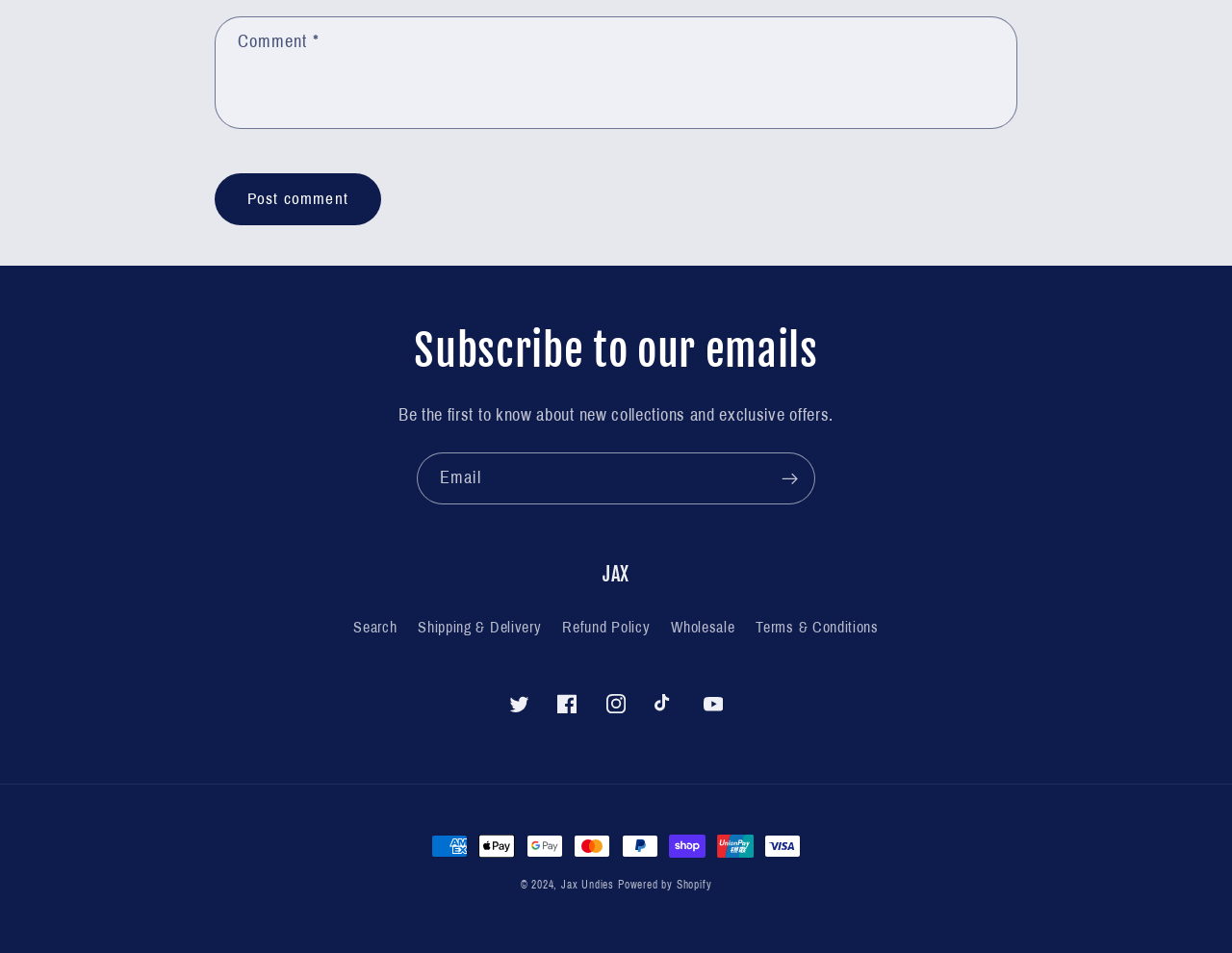Please reply to the following question using a single word or phrase: 
What is the purpose of the 'Comment' textbox?

To leave a comment